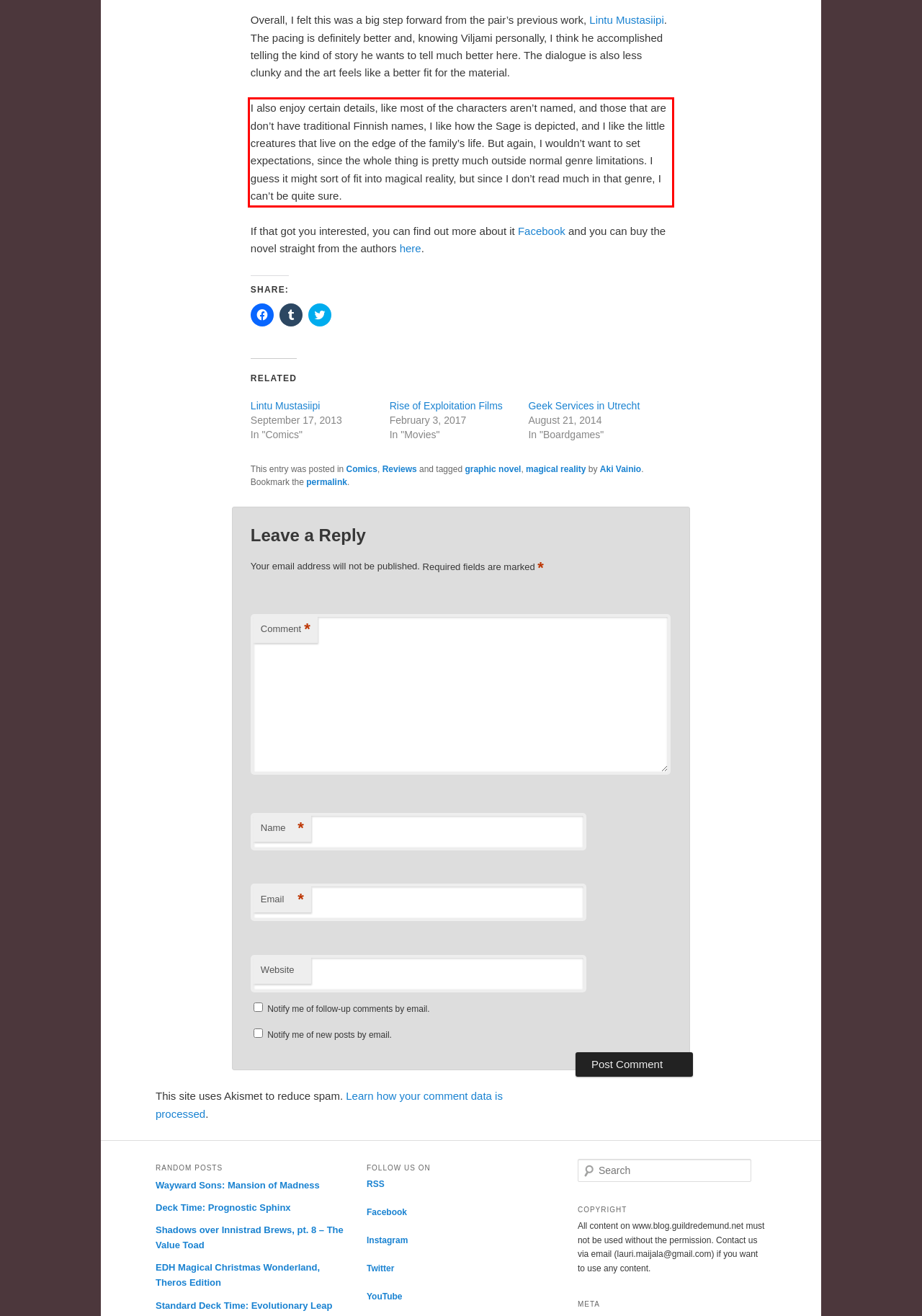You have a screenshot with a red rectangle around a UI element. Recognize and extract the text within this red bounding box using OCR.

I also enjoy certain details, like most of the characters aren’t named, and those that are don’t have traditional Finnish names, I like how the Sage is depicted, and I like the little creatures that live on the edge of the family’s life. But again, I wouldn’t want to set expectations, since the whole thing is pretty much outside normal genre limitations. I guess it might sort of fit into magical reality, but since I don’t read much in that genre, I can’t be quite sure.